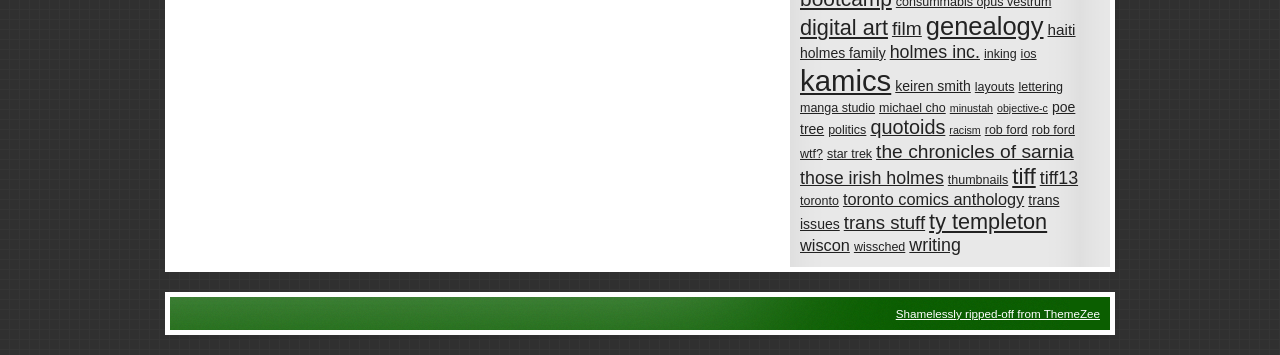What is the second category from the top?
Using the image, answer in one word or phrase.

film